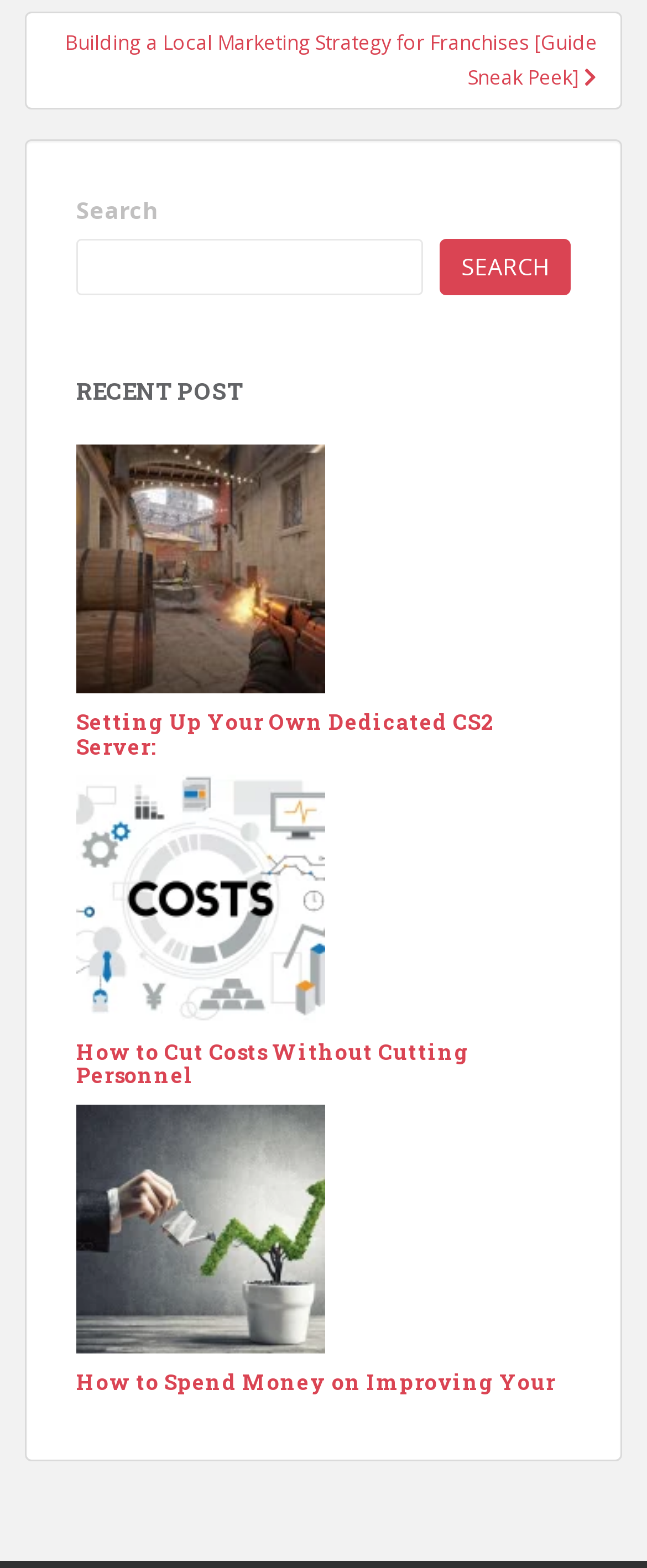What type of content is displayed on this webpage?
Based on the screenshot, provide your answer in one word or phrase.

Blog posts